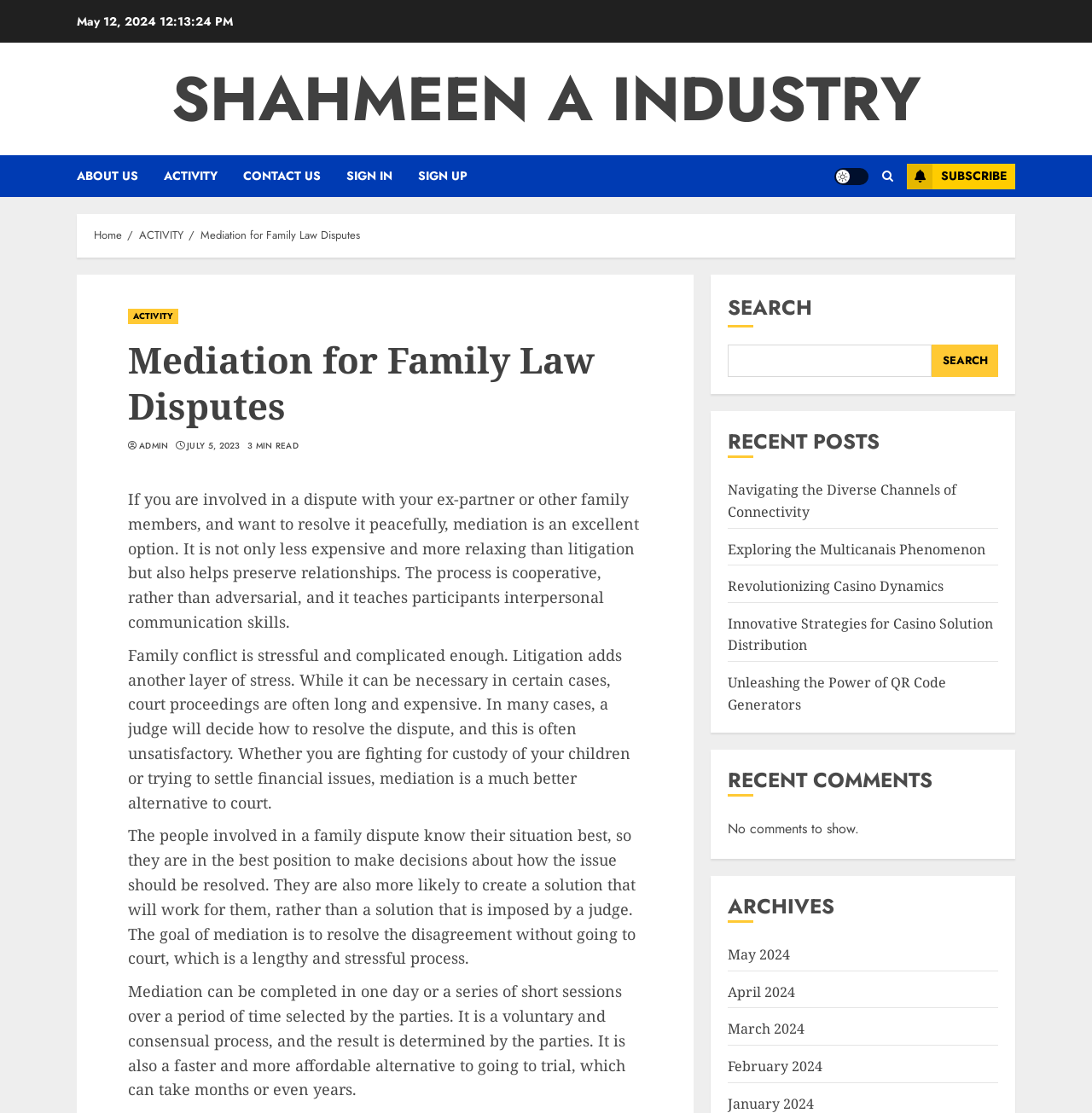How many recent posts are listed on the page?
Answer the question with a detailed explanation, including all necessary information.

The page lists five recent posts: 'Navigating the Diverse Channels of Connectivity', 'Exploring the Multicanais Phenomenon', 'Revolutionizing Casino Dynamics', 'Innovative Strategies for Casino Solution Distribution', and 'Unleashing the Power of QR Code Generators'.